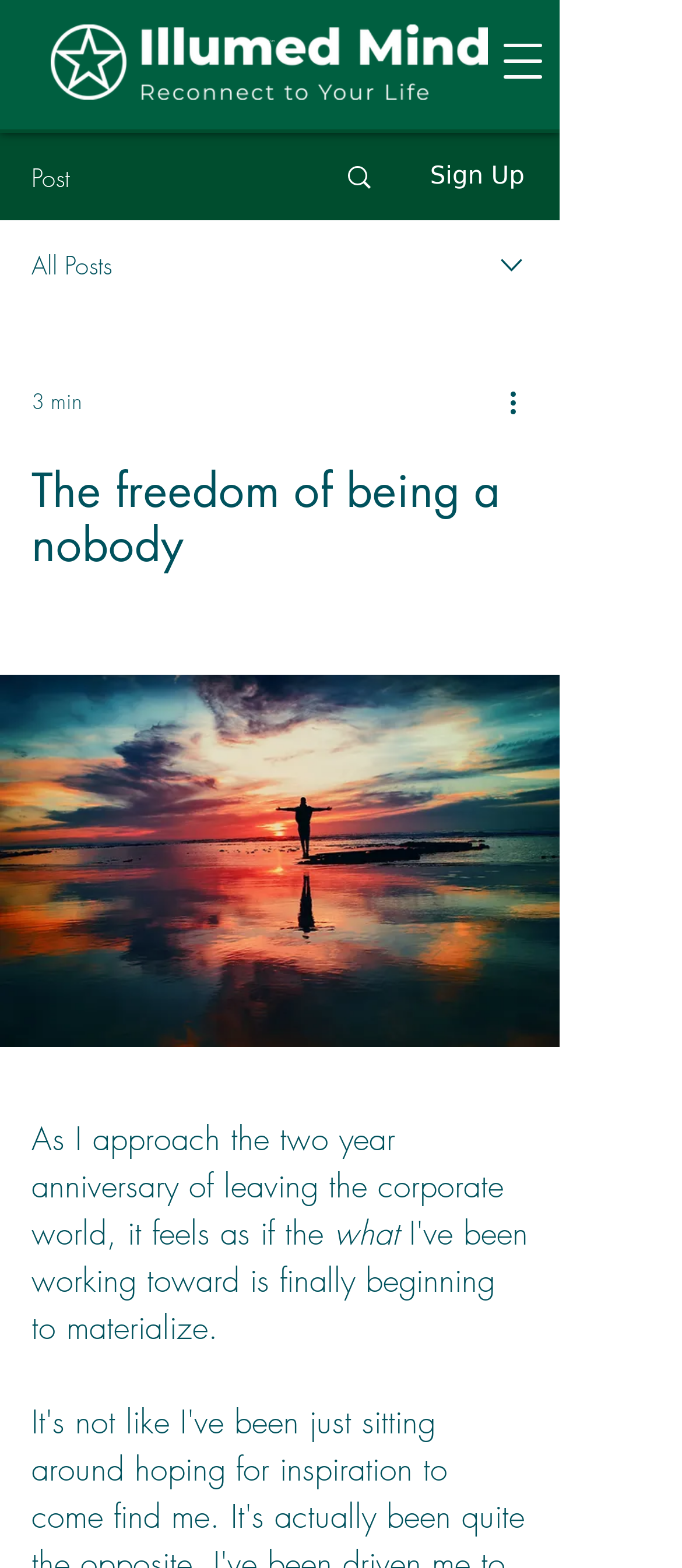Given the element description "Search", identify the bounding box of the corresponding UI element.

[0.466, 0.086, 0.589, 0.139]